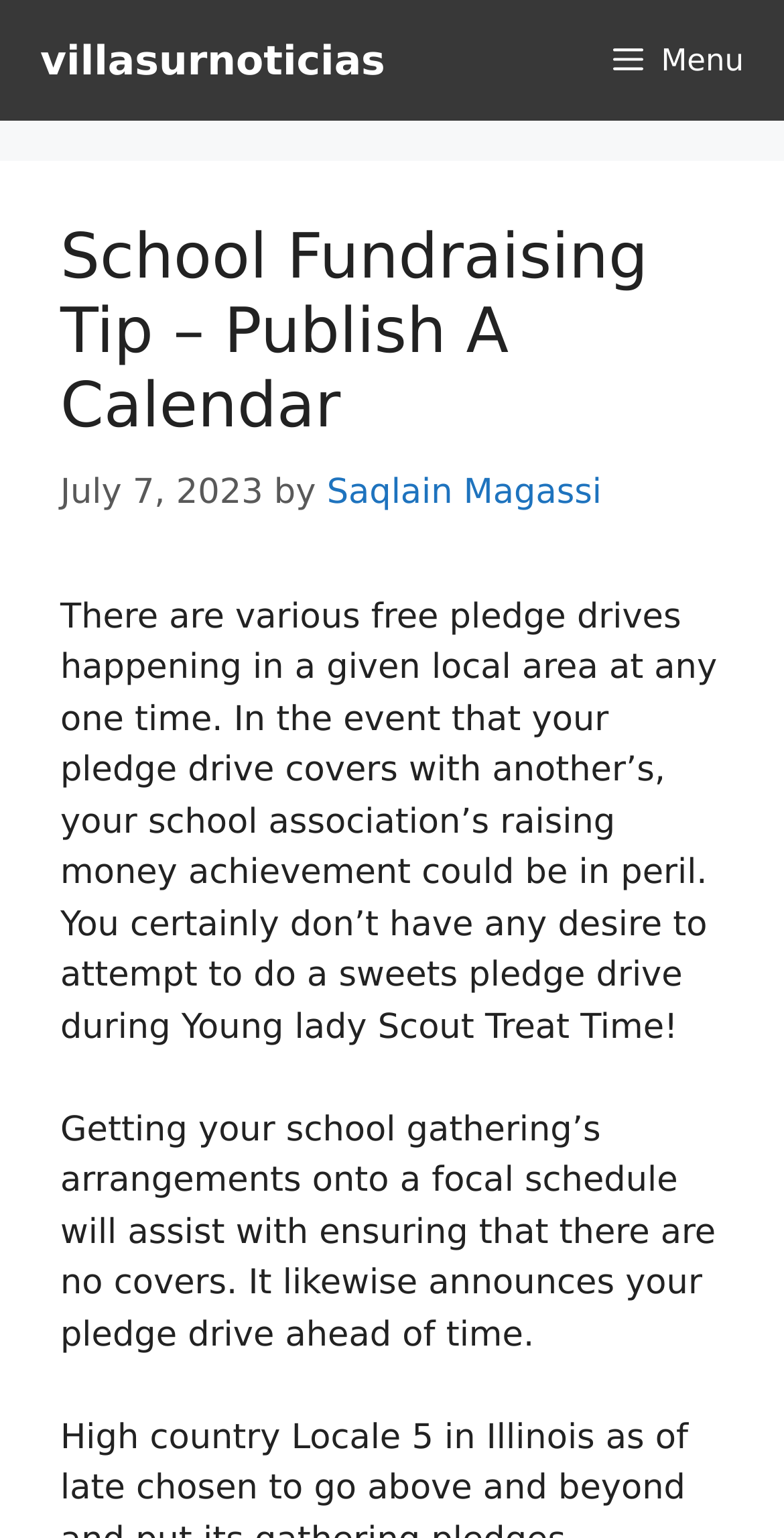Please answer the following question using a single word or phrase: 
What is the consequence of pledge drive conflicts?

Raising money achievement could be in peril